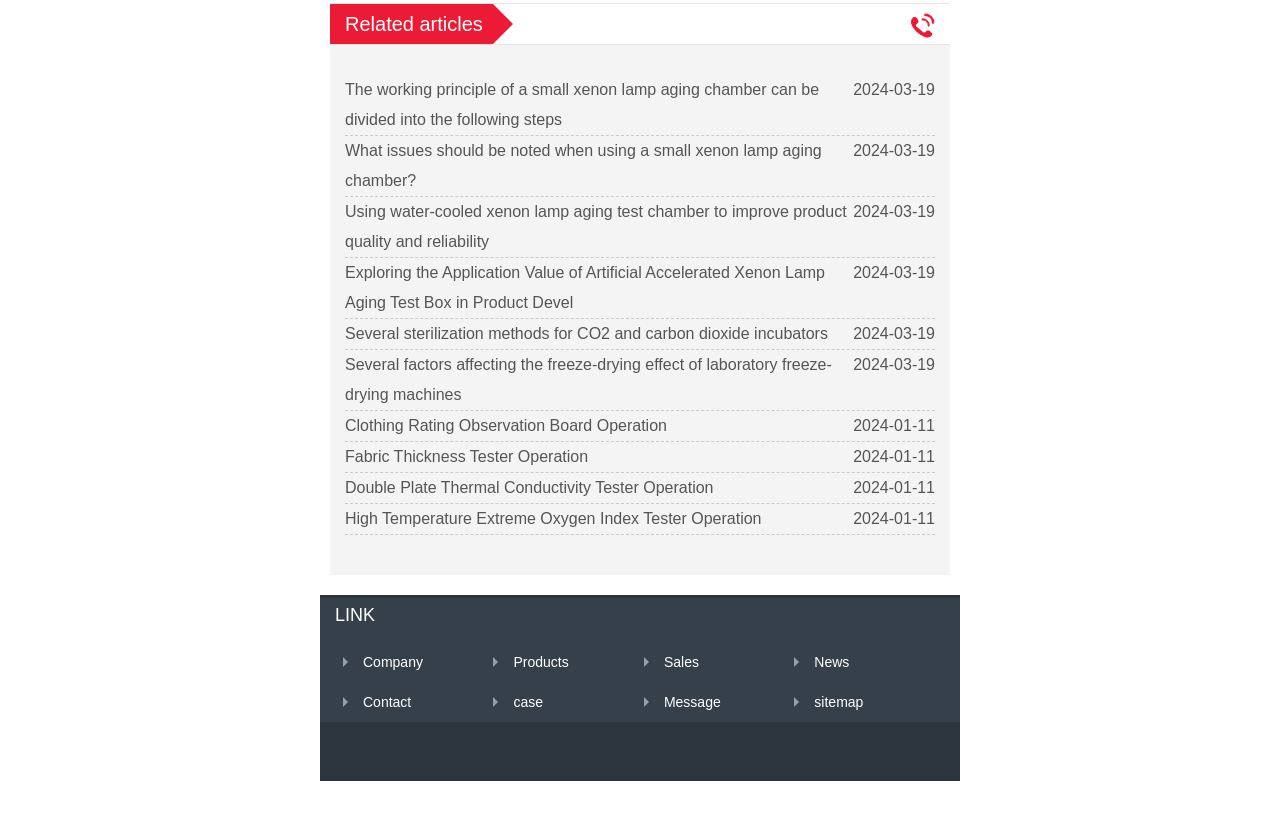Please determine the bounding box coordinates of the element to click in order to execute the following instruction: "Read about the working principle of a small xenon lamp aging chamber". The coordinates should be four float numbers between 0 and 1, specified as [left, top, right, bottom].

[0.27, 0.098, 0.64, 0.155]